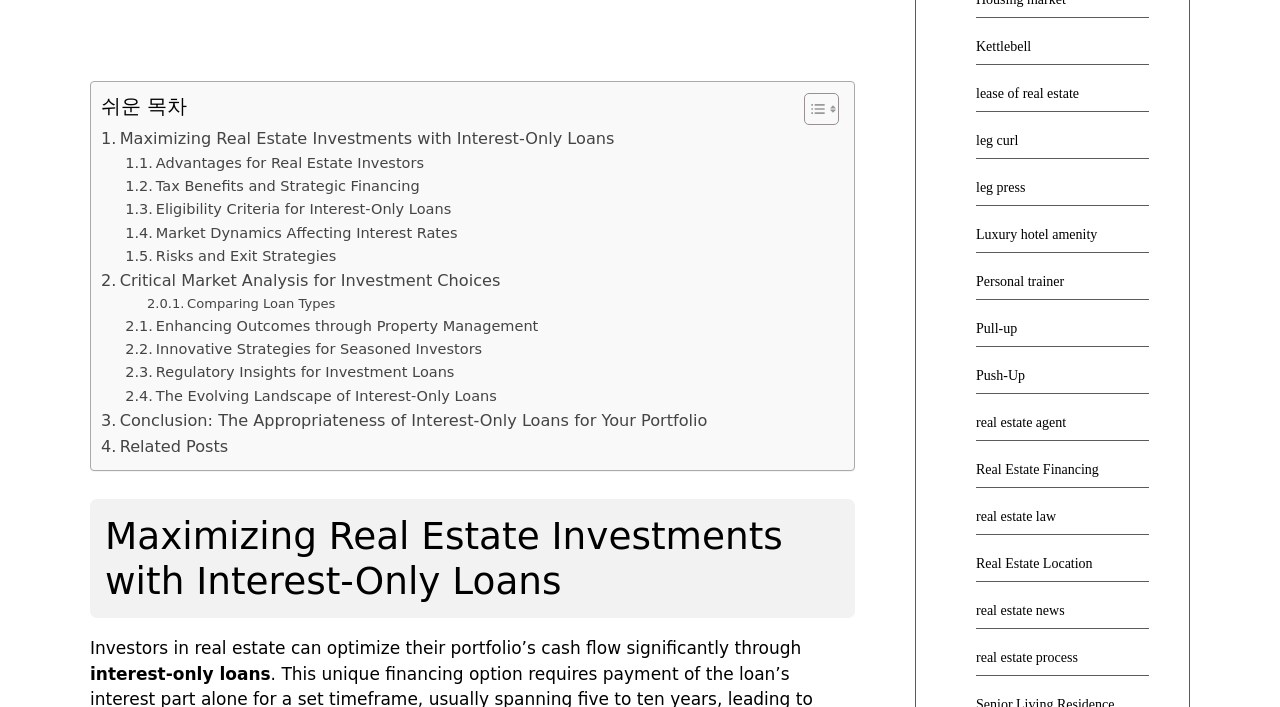Please specify the coordinates of the bounding box for the element that should be clicked to carry out this instruction: "Visit Earthworm Foundation Jobs". The coordinates must be four float numbers between 0 and 1, formatted as [left, top, right, bottom].

None